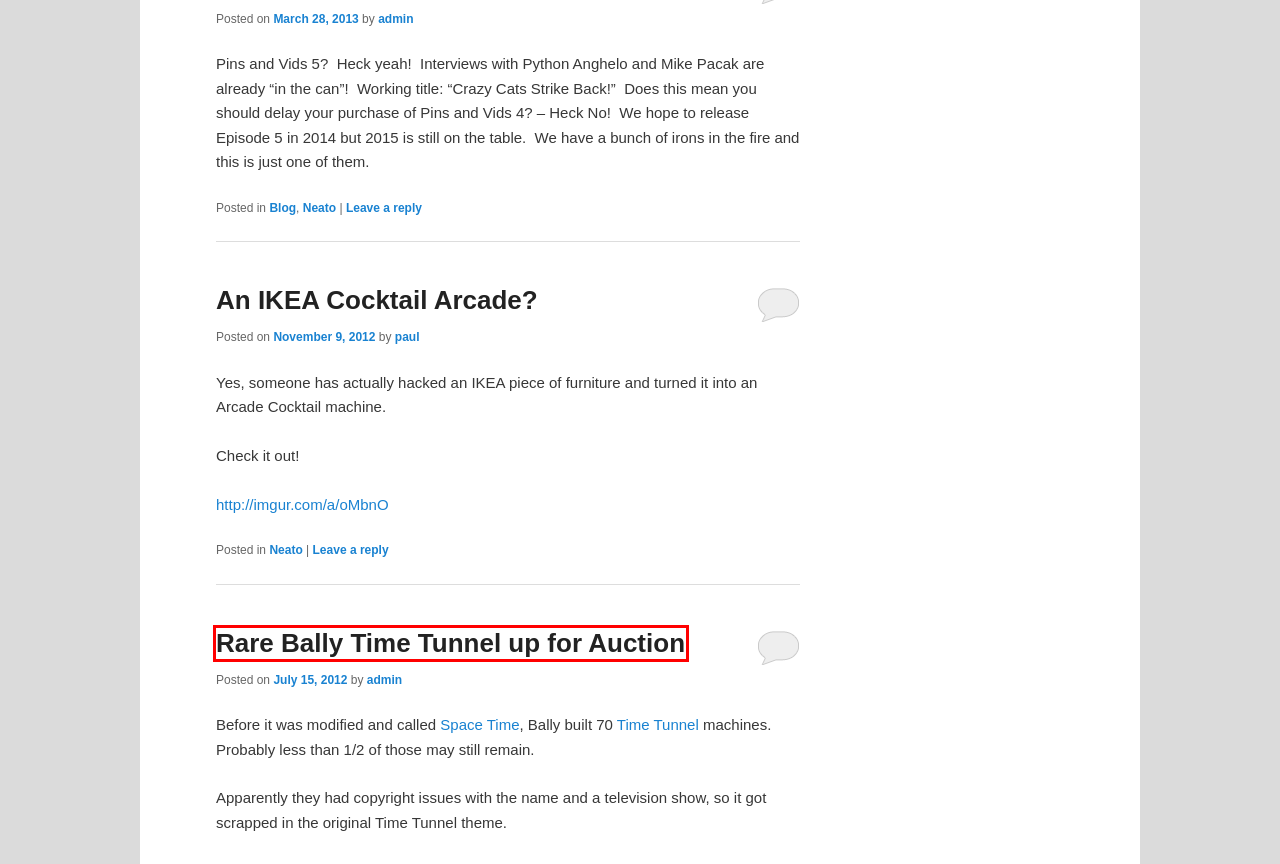Look at the screenshot of a webpage, where a red bounding box highlights an element. Select the best description that matches the new webpage after clicking the highlighted element. Here are the candidates:
A. paul | Pins and Vids
B. An IKEA Cocktail Arcade? | Pins and Vids
C. Internet Pinball Machine Database: Bally 'Space Time'
D. Pins and Vids 5? | Pins and Vids
E. Contact Us | Pins and Vids
F. Rare Bally Time Tunnel up for Auction | Pins and Vids
G. Internet Pinball Machine Database: Bally 'Time Tunnel'
H. Hints about PV5 content… | Pins and Vids

F